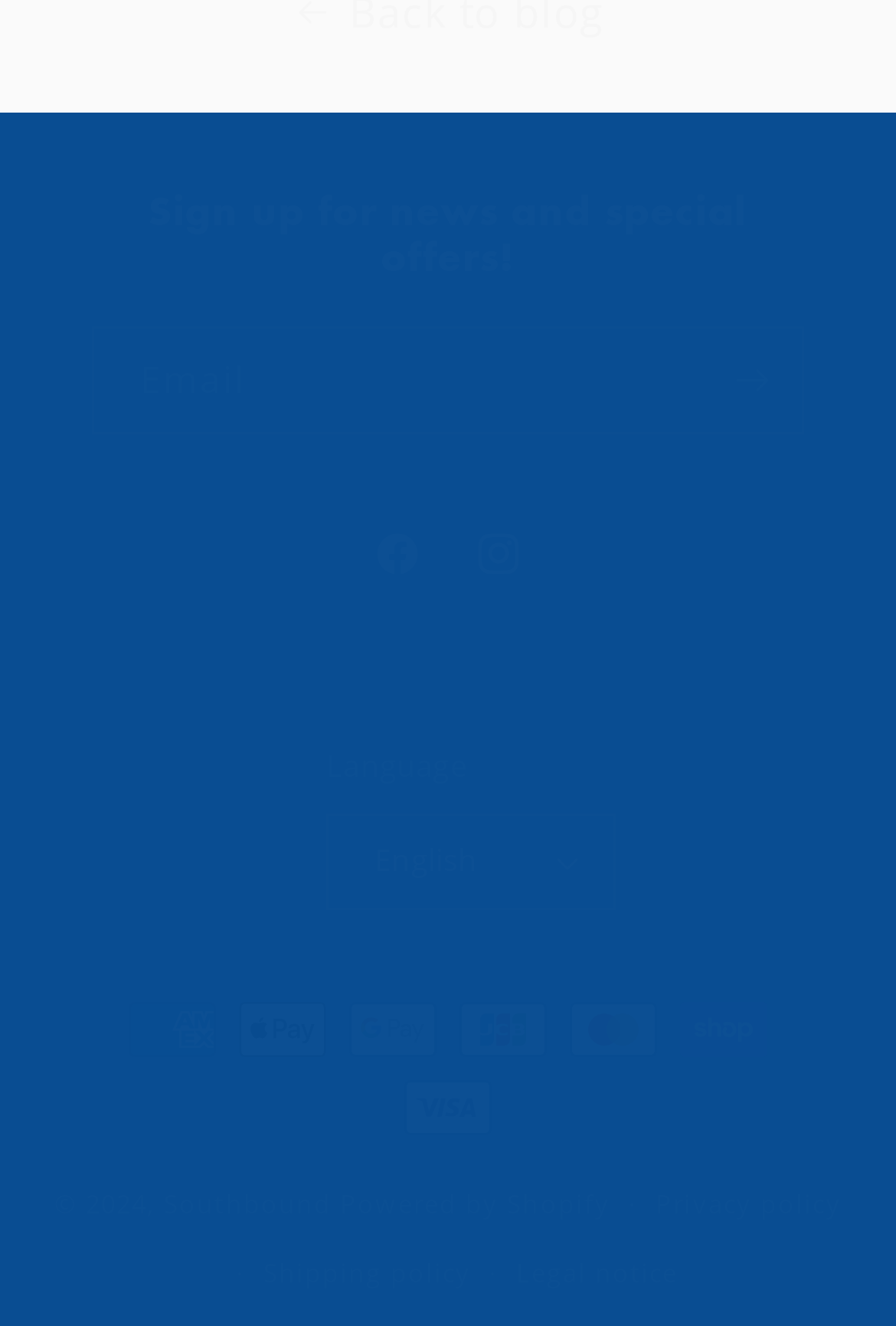What payment methods are accepted?
Look at the webpage screenshot and answer the question with a detailed explanation.

The webpage displays images of various payment methods, including American Express, Apple Pay, Google Pay, JCB, Mastercard, Shop Pay, and Visa, indicating that these payment methods are accepted.